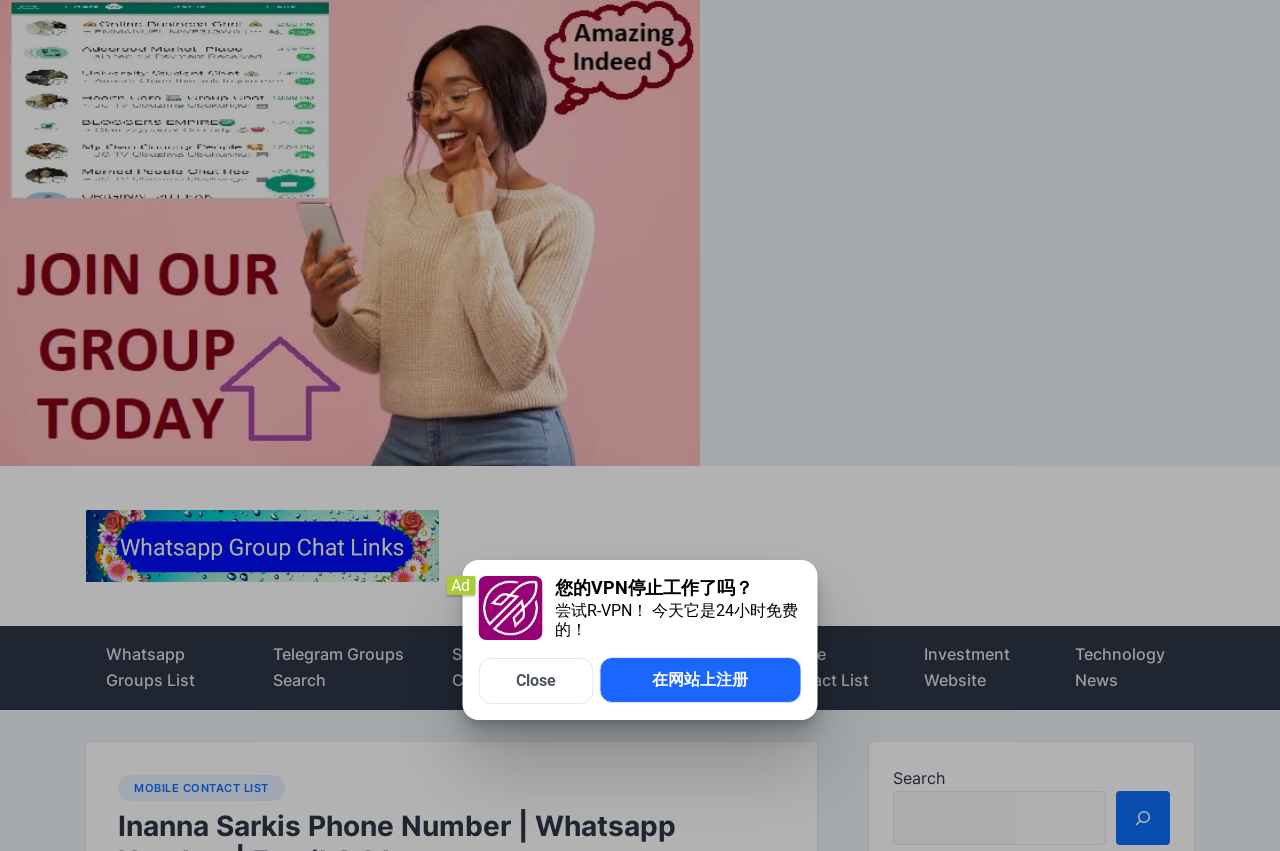Find and specify the bounding box coordinates that correspond to the clickable region for the instruction: "Visit WhatsApp Numbers page".

[0.47, 0.735, 0.59, 0.834]